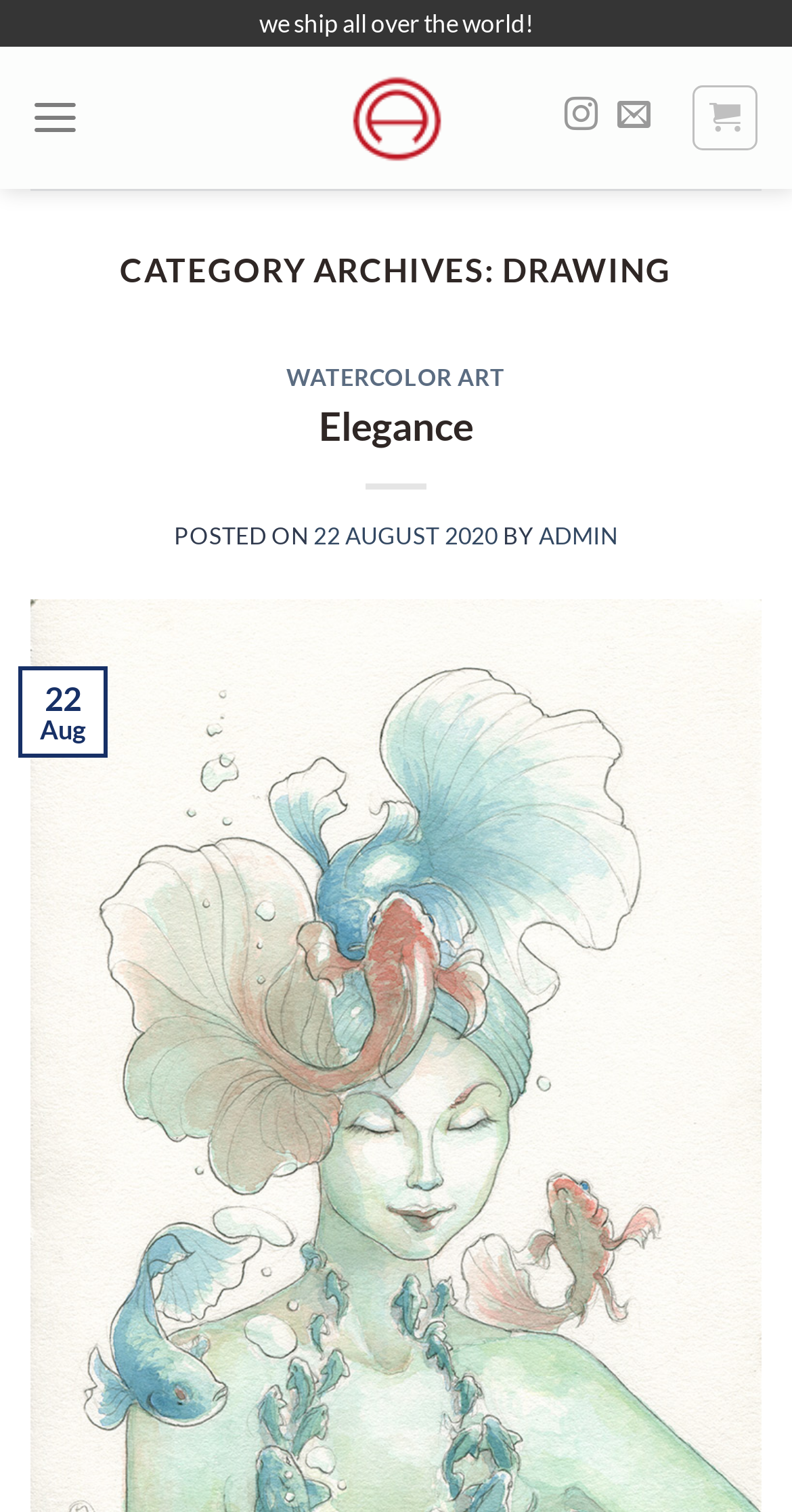Determine which piece of text is the heading of the webpage and provide it.

CATEGORY ARCHIVES: DRAWING